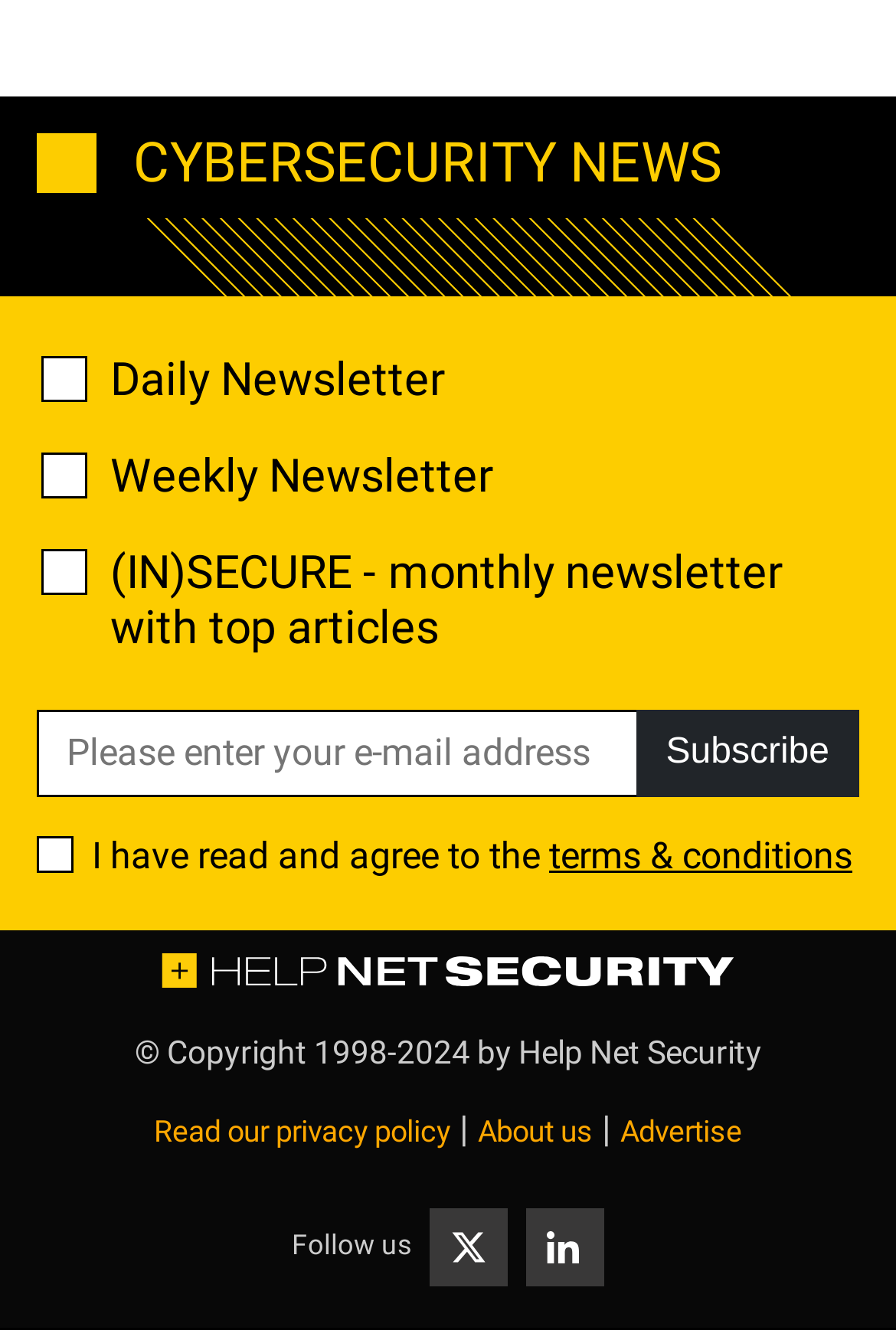What is the name of the website?
Refer to the screenshot and answer in one word or phrase.

Help Net Security